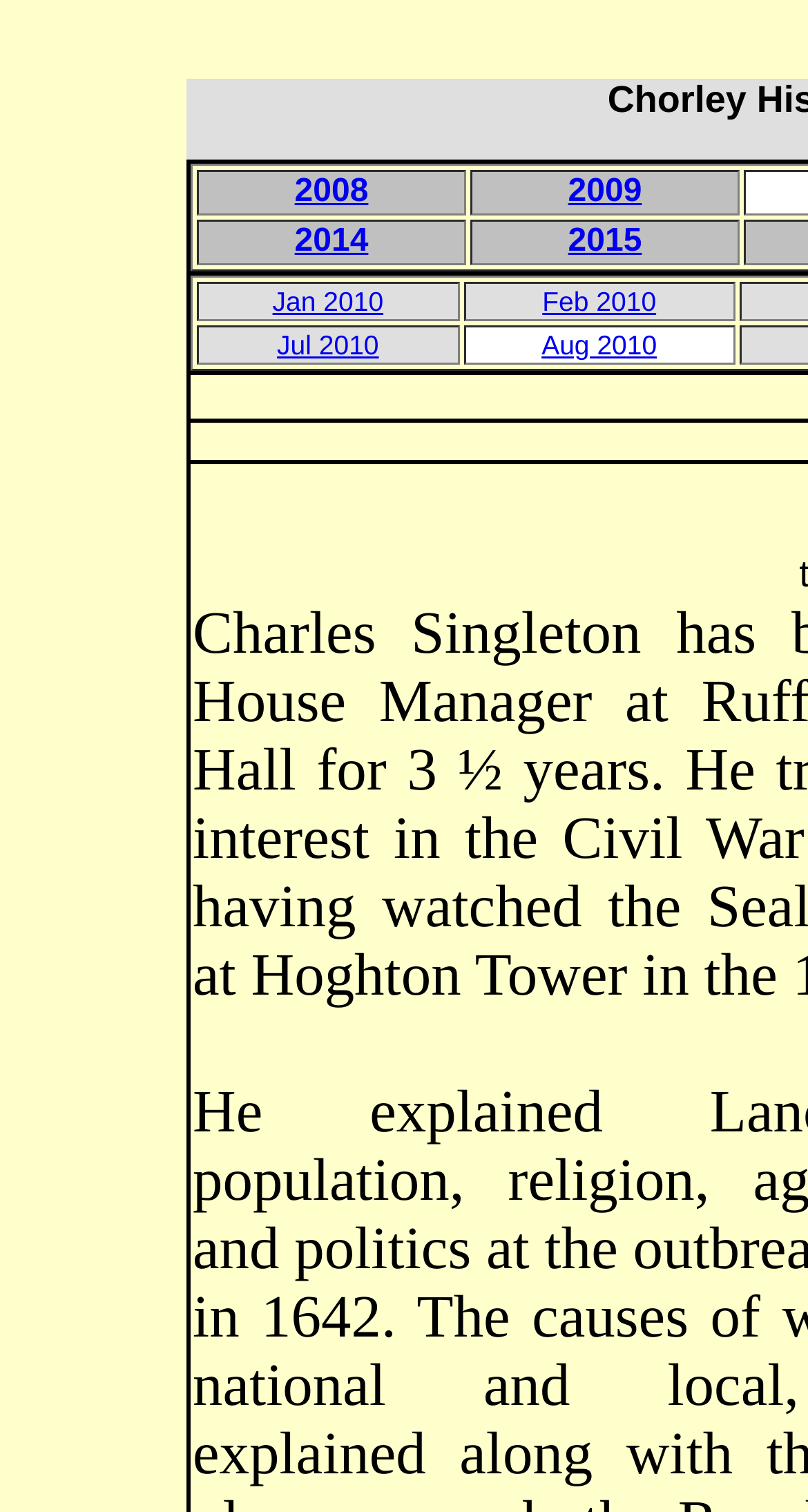From the given element description: "Feb 2010", find the bounding box for the UI element. Provide the coordinates as four float numbers between 0 and 1, in the order [left, top, right, bottom].

[0.671, 0.189, 0.812, 0.21]